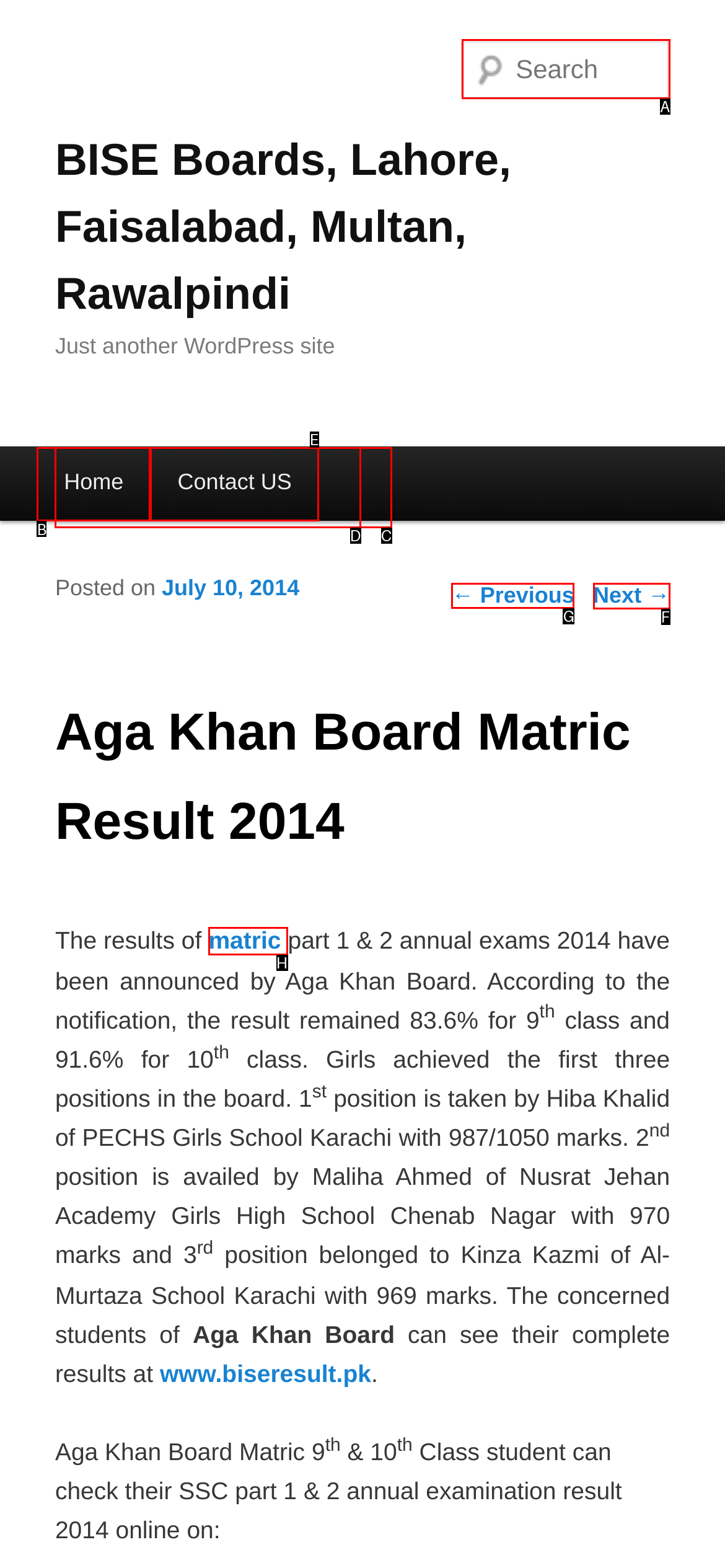Choose the letter of the element that should be clicked to complete the task: Check previous posts
Answer with the letter from the possible choices.

G